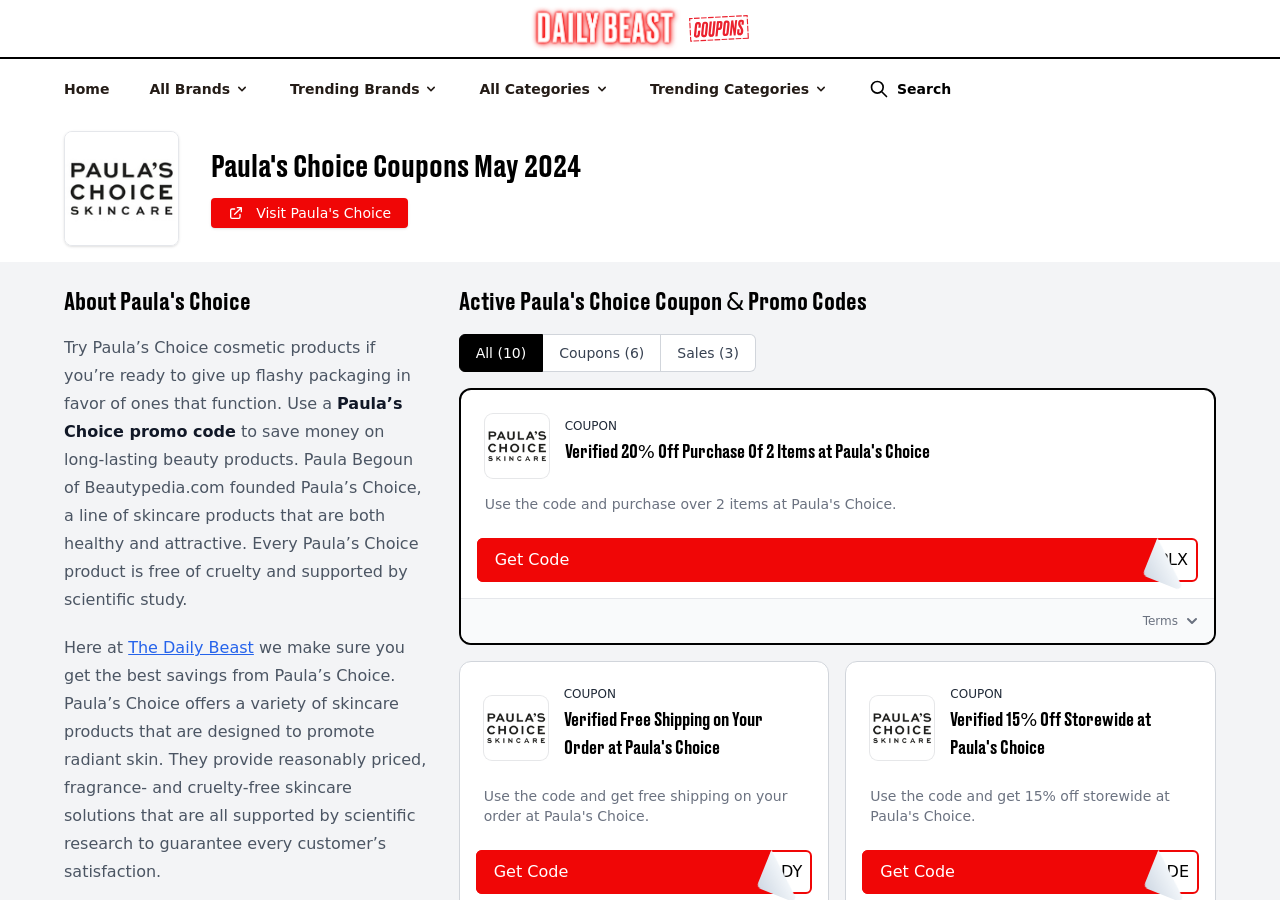Please locate and generate the primary heading on this webpage.

Paula's Choice Coupons May 2024